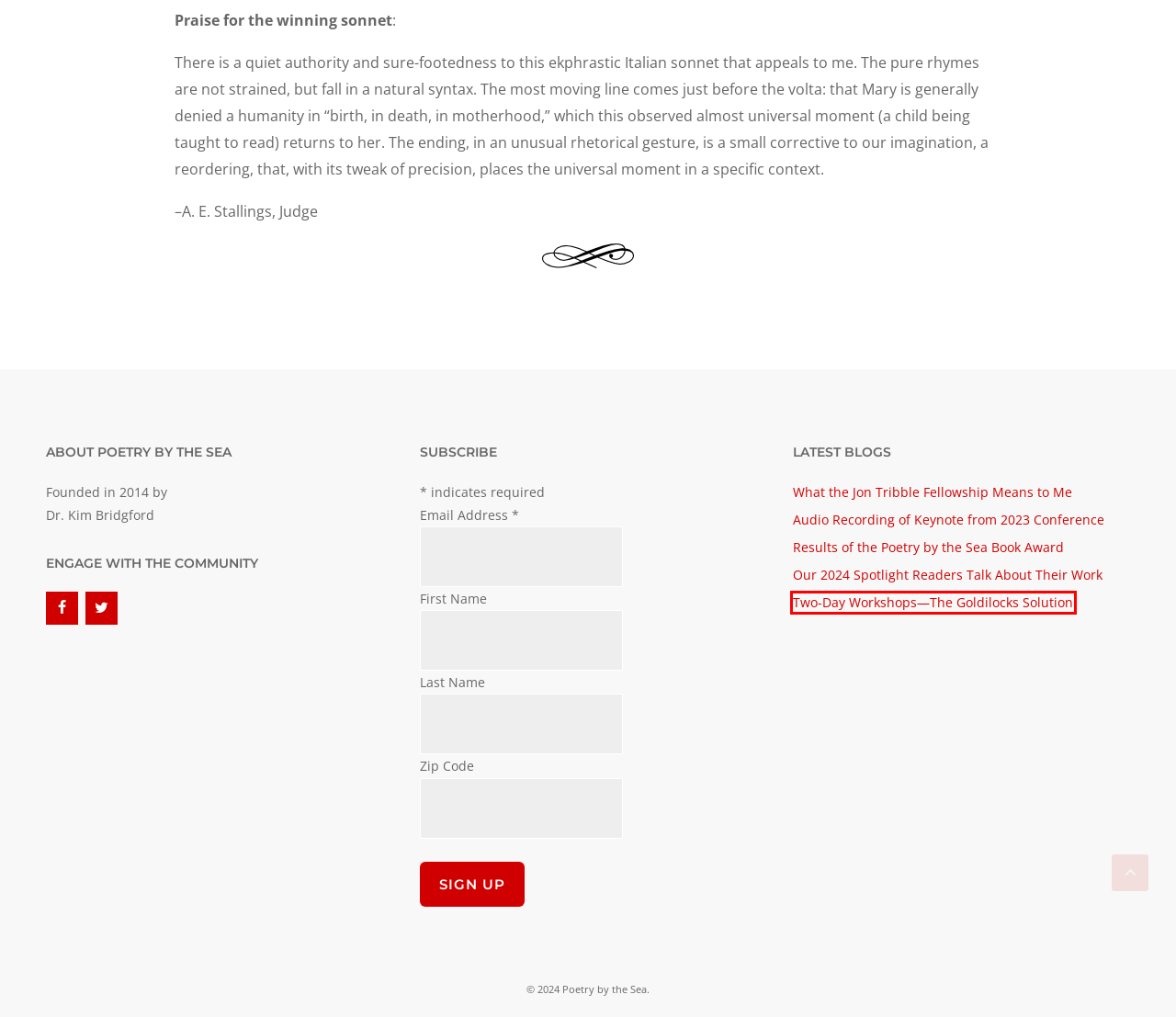You are provided with a screenshot of a webpage highlighting a UI element with a red bounding box. Choose the most suitable webpage description that matches the new page after clicking the element in the bounding box. Here are the candidates:
A. BOARD OF DIRECTORS | Poetry by the Sea
B. Our 2024 Spotlight Readers Talk About Their Work | Poetry by the Sea
C. Contests & Awards | Poetry by the Sea
D. Audio Recording of Keynote from 2023 Conference | Poetry by the Sea
E. What the Jon Tribble Fellowship Means to Me | Poetry by the Sea
F. Results of the Poetry by the Sea Book Award | Poetry by the Sea
G. Two-Day Workshops—The Goldilocks Solution | Poetry by the Sea
H. Frequently Asked Questions | Poetry by the Sea

G